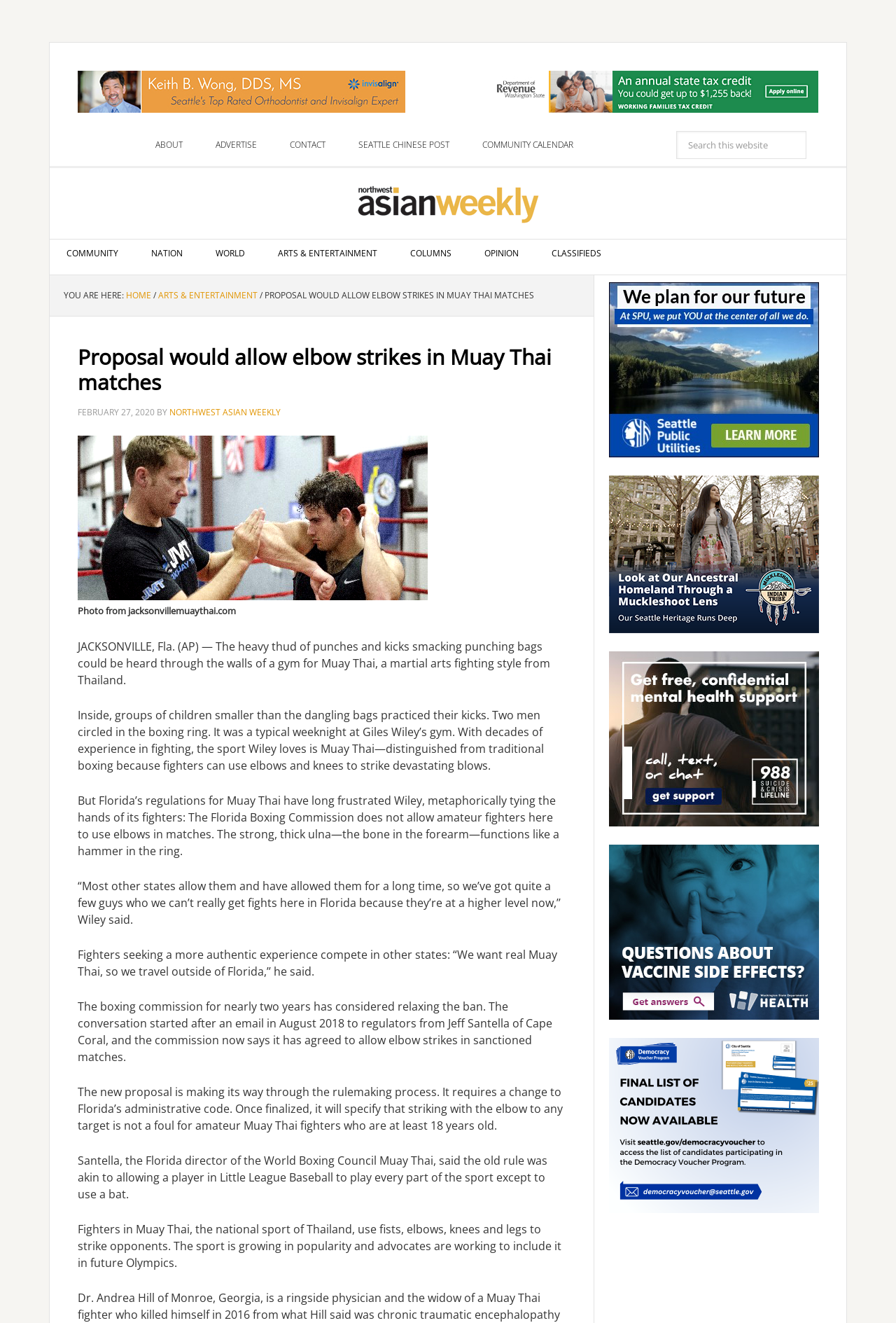Show the bounding box coordinates of the region that should be clicked to follow the instruction: "Read the article about Muay Thai."

[0.087, 0.26, 0.631, 0.299]